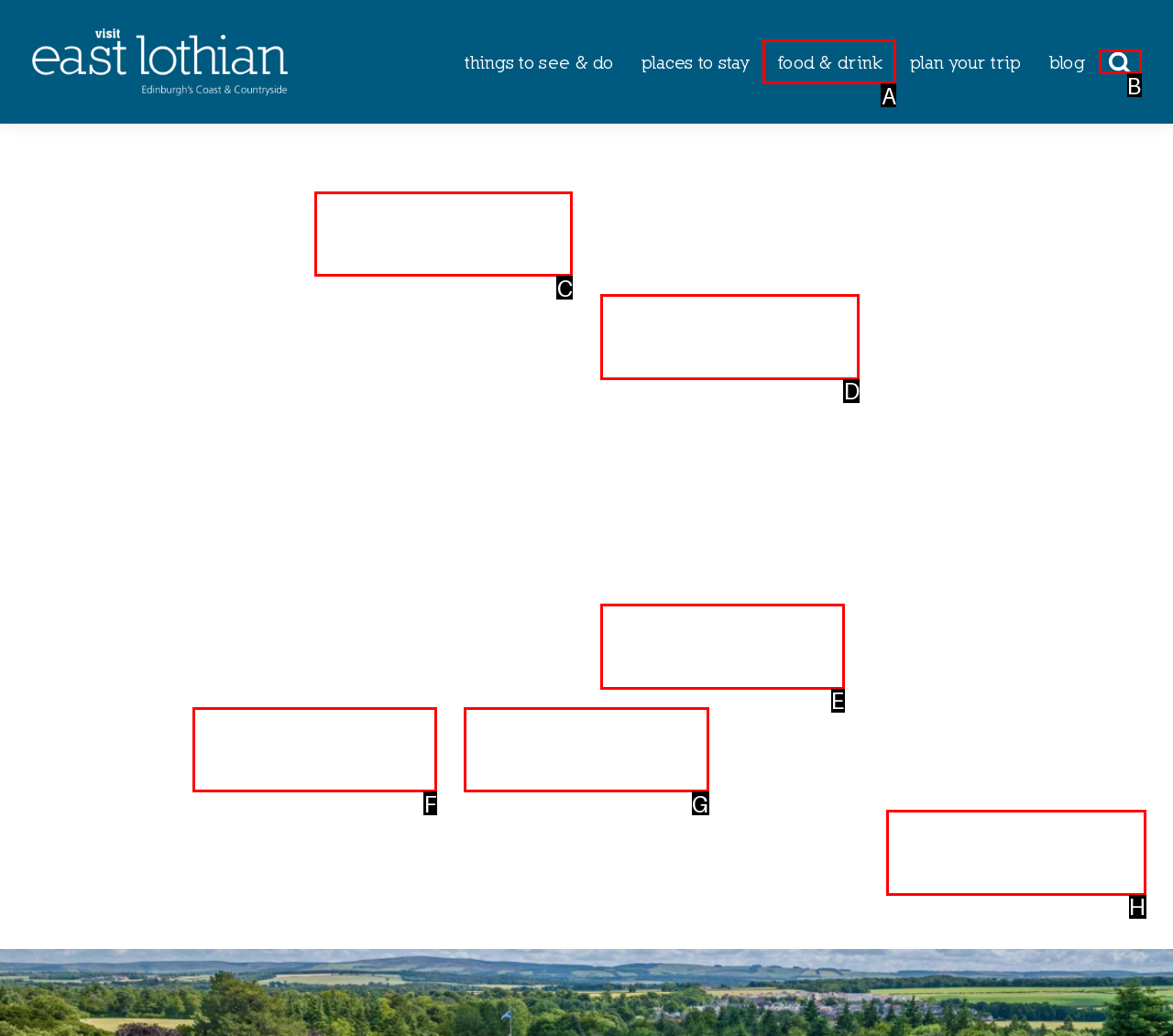Select the letter associated with the UI element you need to click to perform the following action: Explore boutique shopping
Reply with the correct letter from the options provided.

C